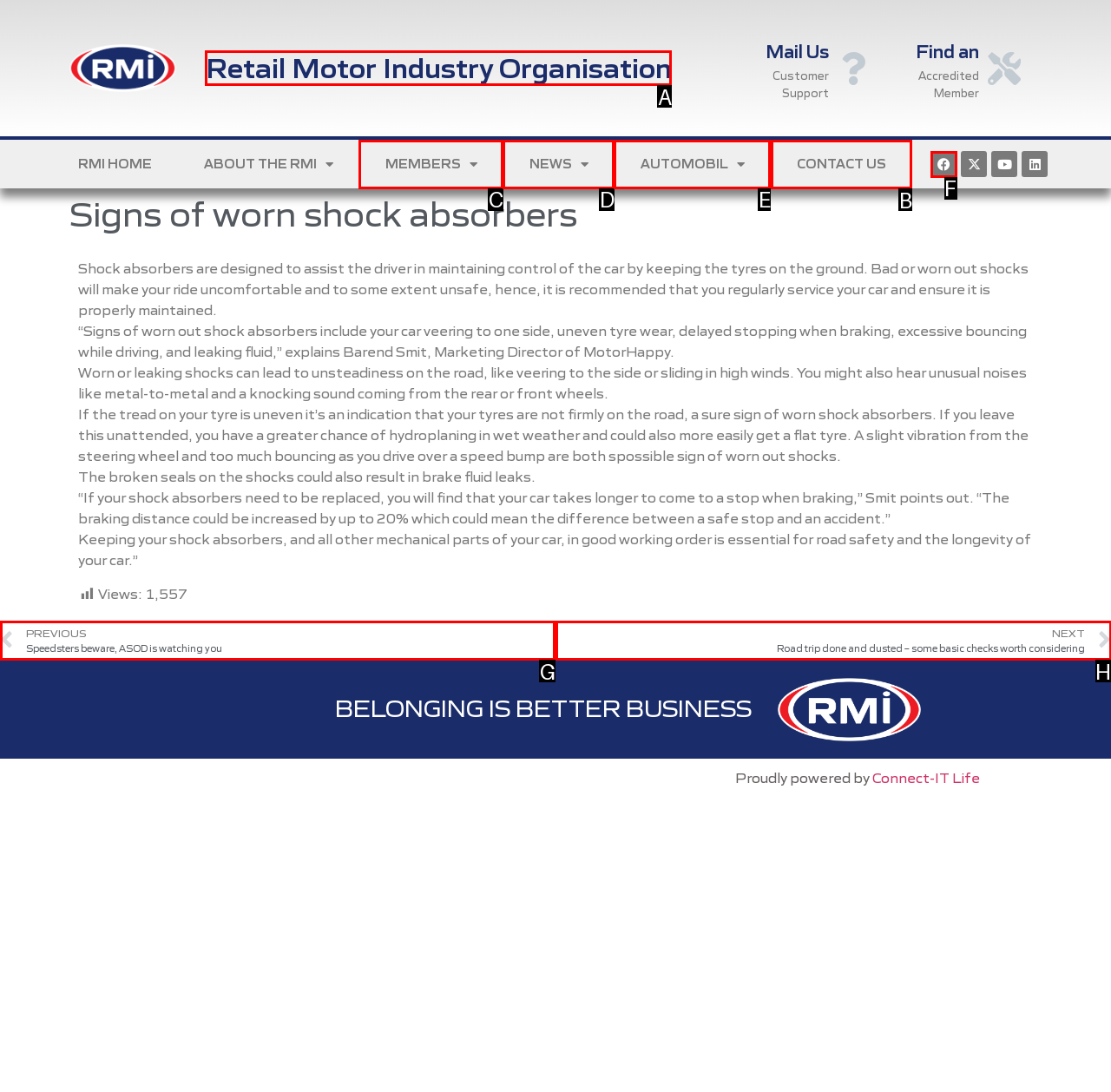Tell me which one HTML element I should click to complete this task: View the CONTACT US page Answer with the option's letter from the given choices directly.

B